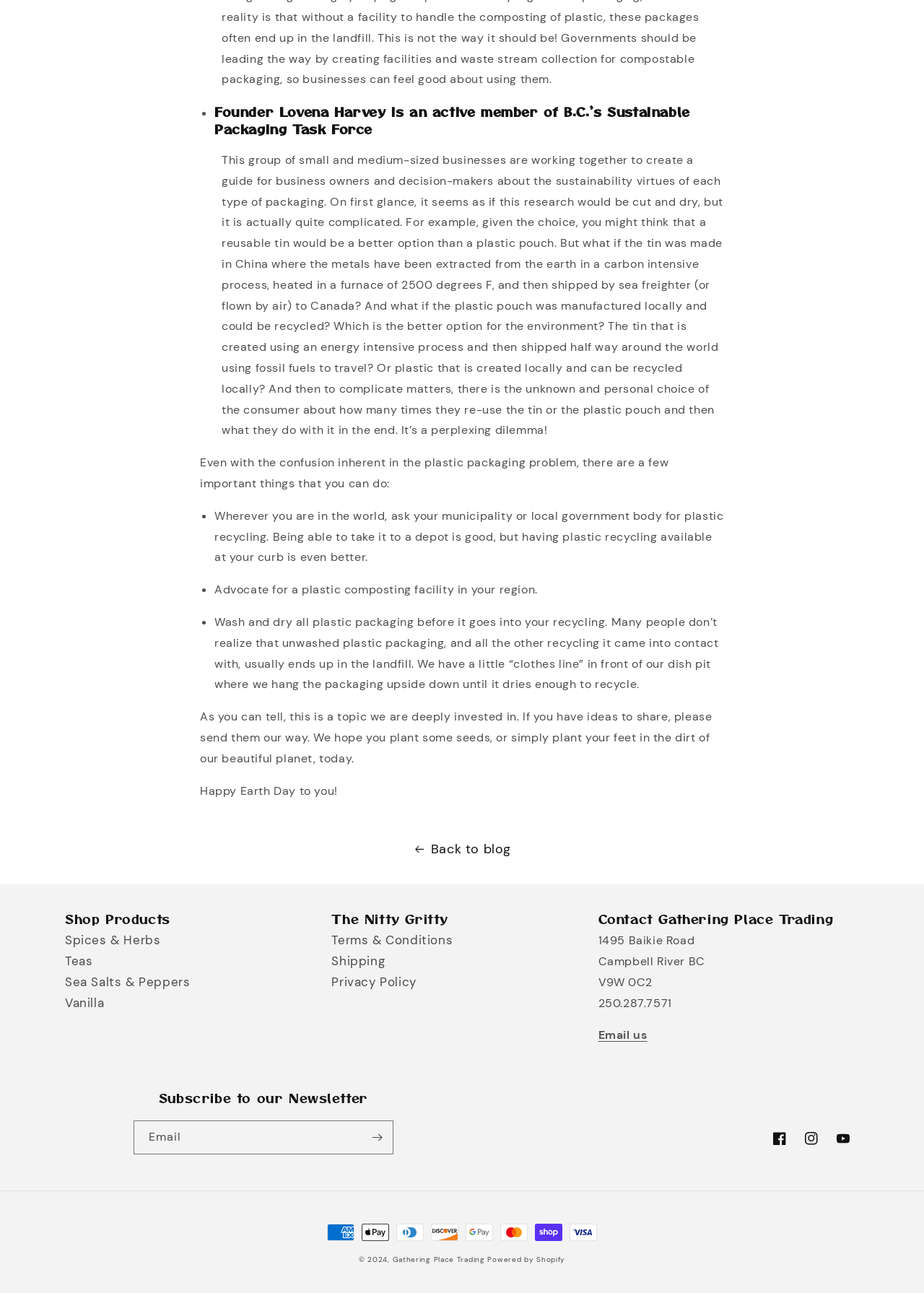What is the founder of Gathering Place Trading doing?
Based on the screenshot, give a detailed explanation to answer the question.

The founder, Lovena Harvey, is an active member of B.C.'s Sustainable Packaging Task Force, which is a group of small and medium-sized businesses working together to create a guide for business owners and decision-makers about the sustainability virtues of each type of packaging.